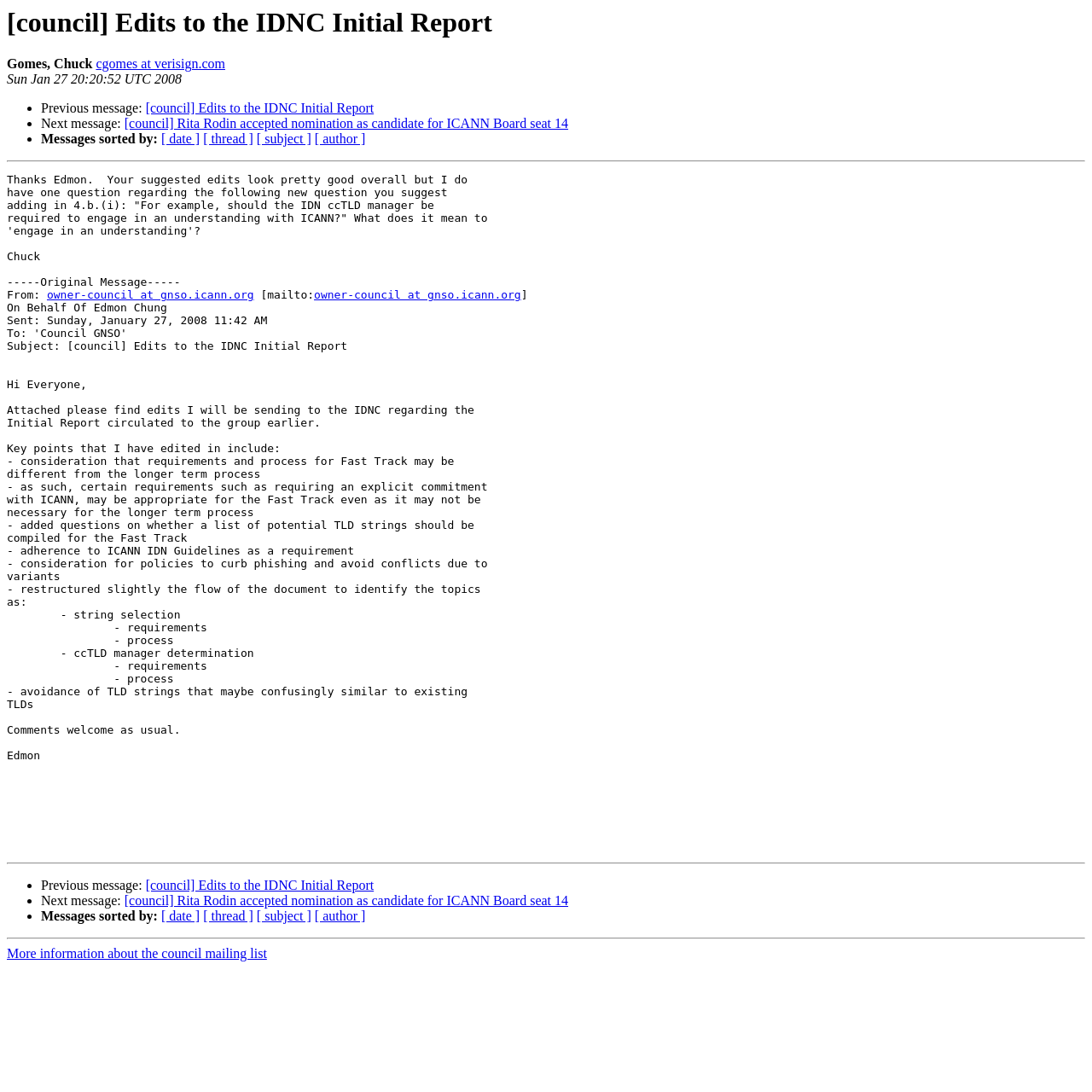Use a single word or phrase to answer the question: What is the date of the message?

Sun Jan 27 20:20:52 UTC 2008